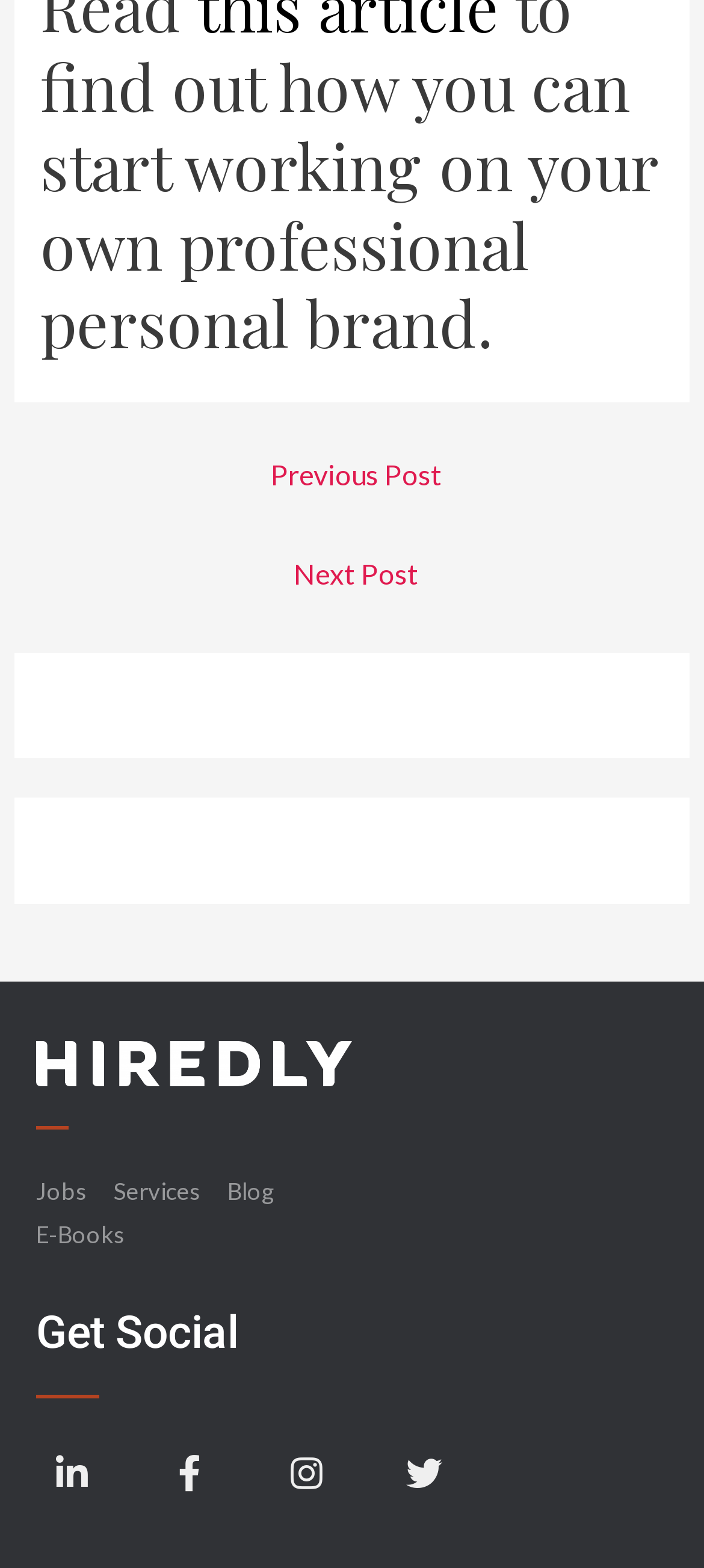What is the third link in the bottom navigation?
Look at the image and respond with a one-word or short-phrase answer.

Blog